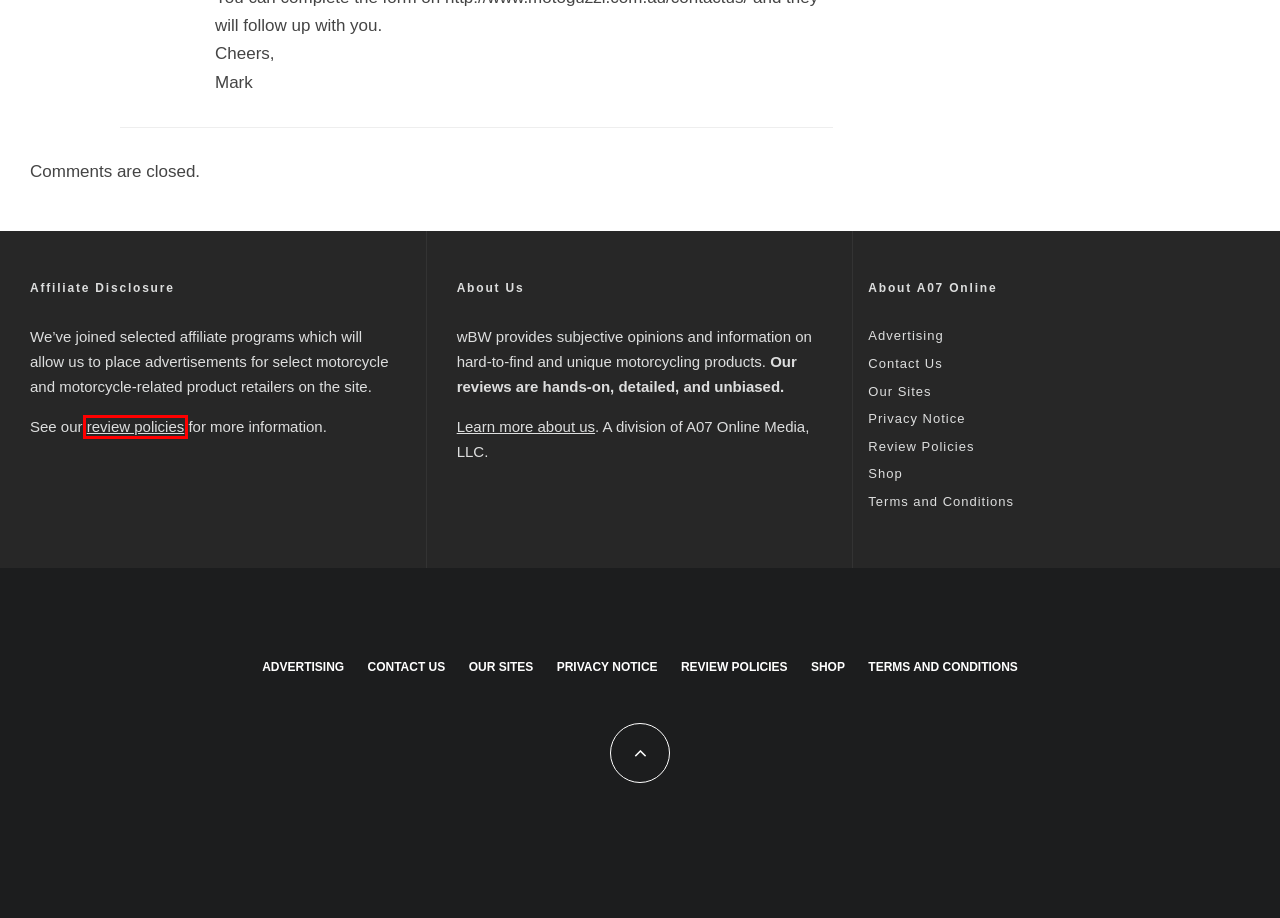Given a webpage screenshot with a red bounding box around a particular element, identify the best description of the new webpage that will appear after clicking on the element inside the red bounding box. Here are the candidates:
A. Advertising - webBikeWorld
B. webBikeWorld Product and Service Review Information
C. Our Powersports Properties | A07 Online Media
D. Bike Of The Day: 2021 Moto Guzzi V9 Bobber - webBikeWorld
E. webBikeWorld Terms and Conditions and Privacy Policy - webBikeWorld
F. Contact Us - webBikeWorld
G. Privacy Notice - webBikeWorld
H. About webBikeWorld - webBikeWorld

B